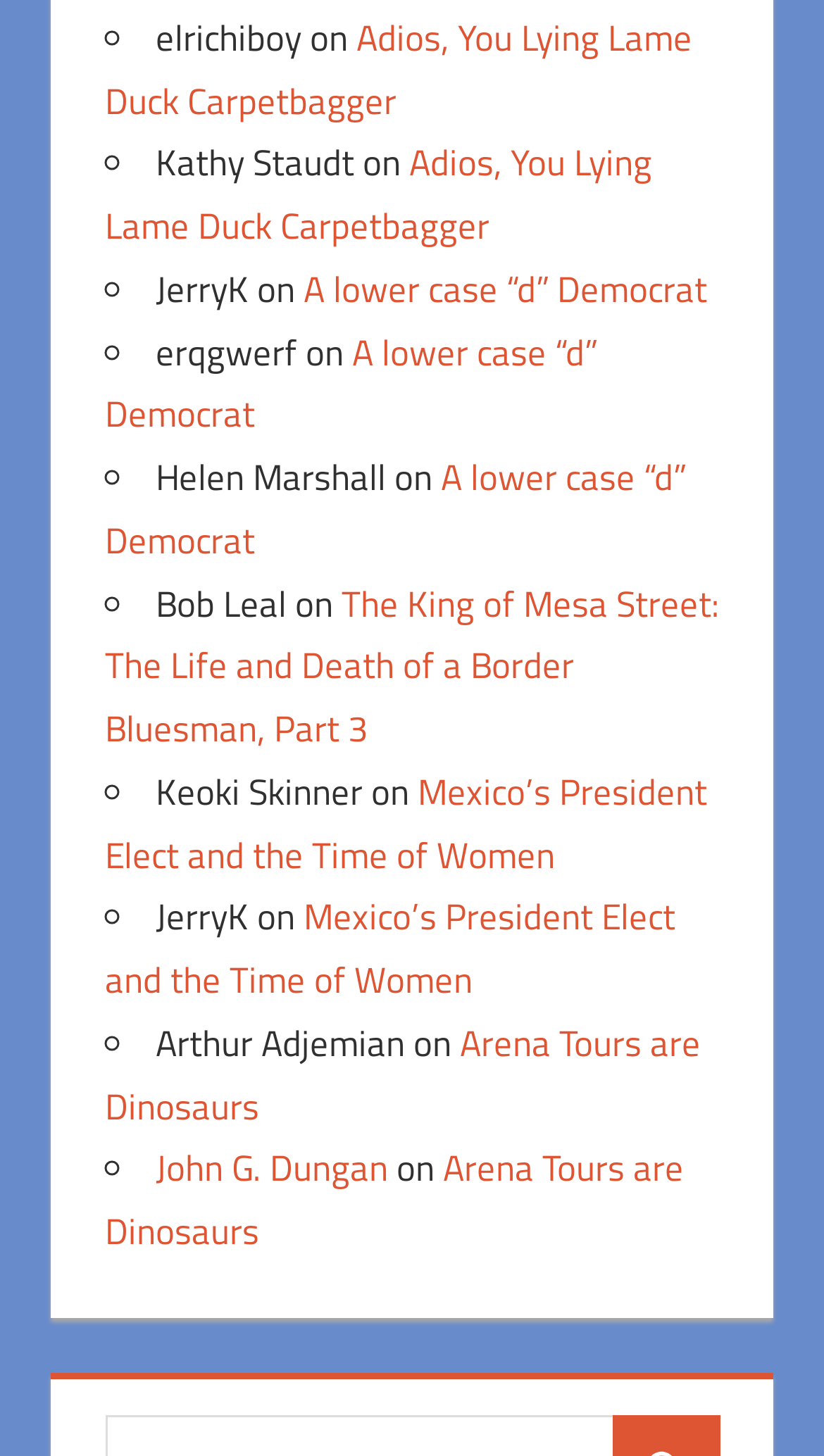Give a one-word or short phrase answer to the question: 
What is the common pattern among all list items?

Name, 'on', and a link